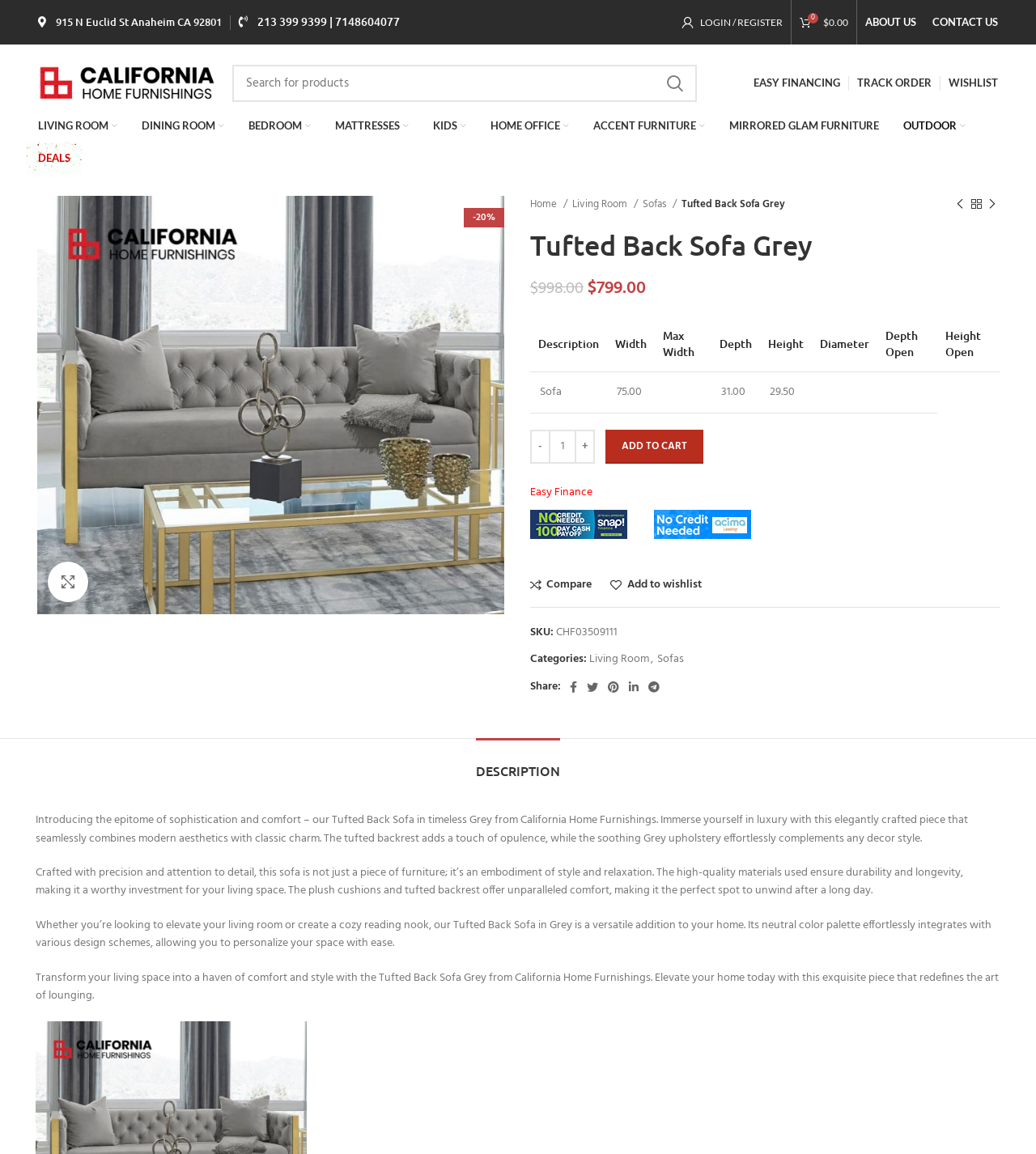Answer the following query with a single word or phrase:
What is the function of the '-' button?

Decrease quantity